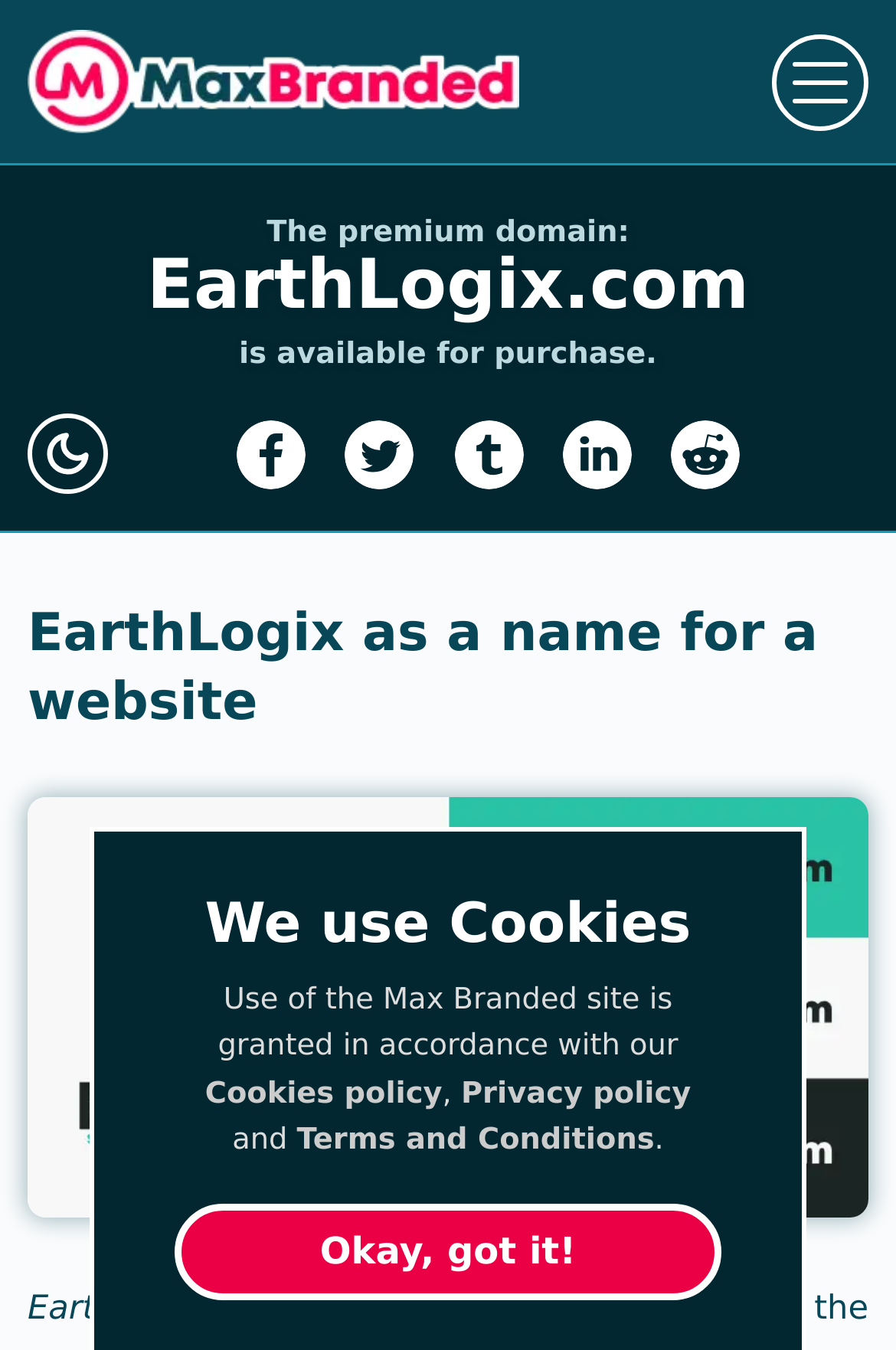Kindly respond to the following question with a single word or a brief phrase: 
What is the purpose of the button 'Toggle navigation'?

To expand or collapse navigation menu